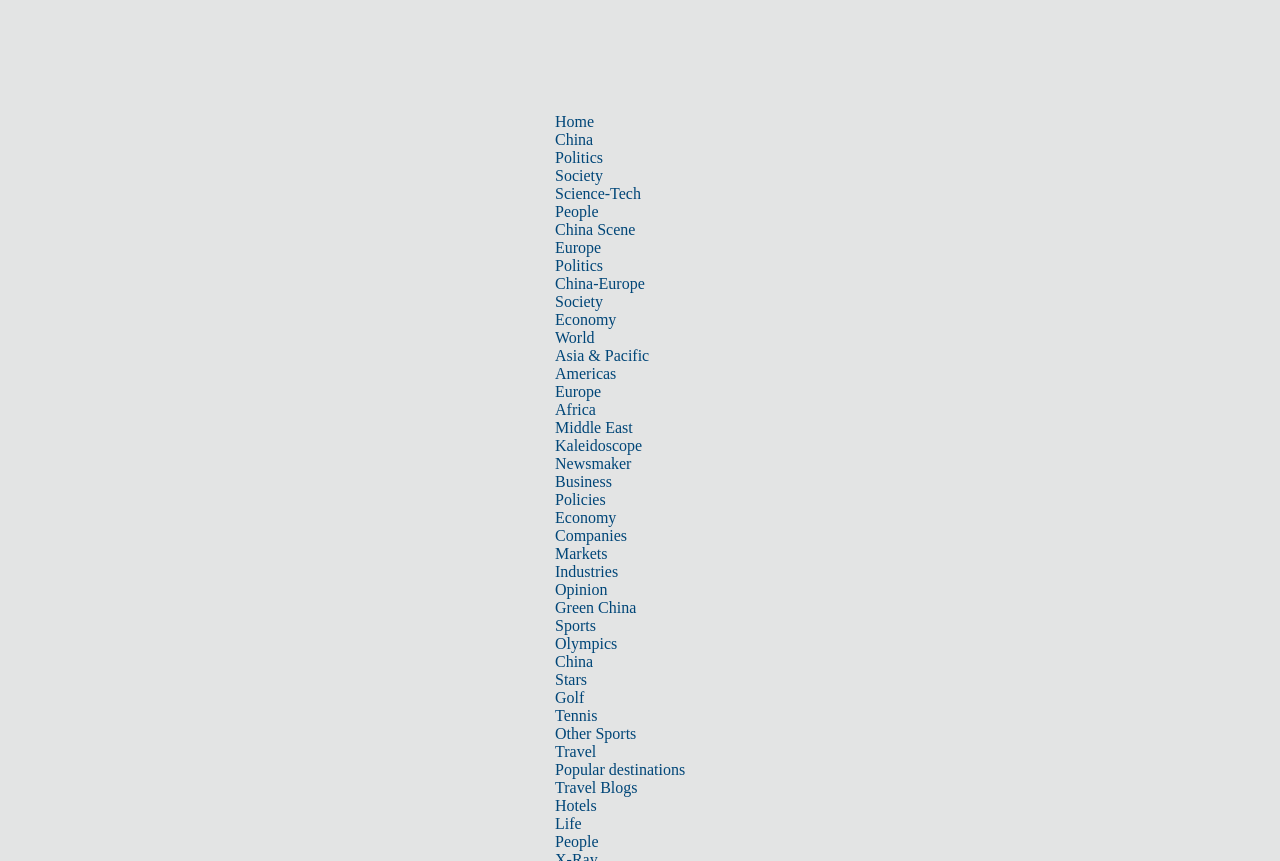Respond to the question with just a single word or phrase: 
What is the position of the link 'Europe' in the navigation bar?

Third